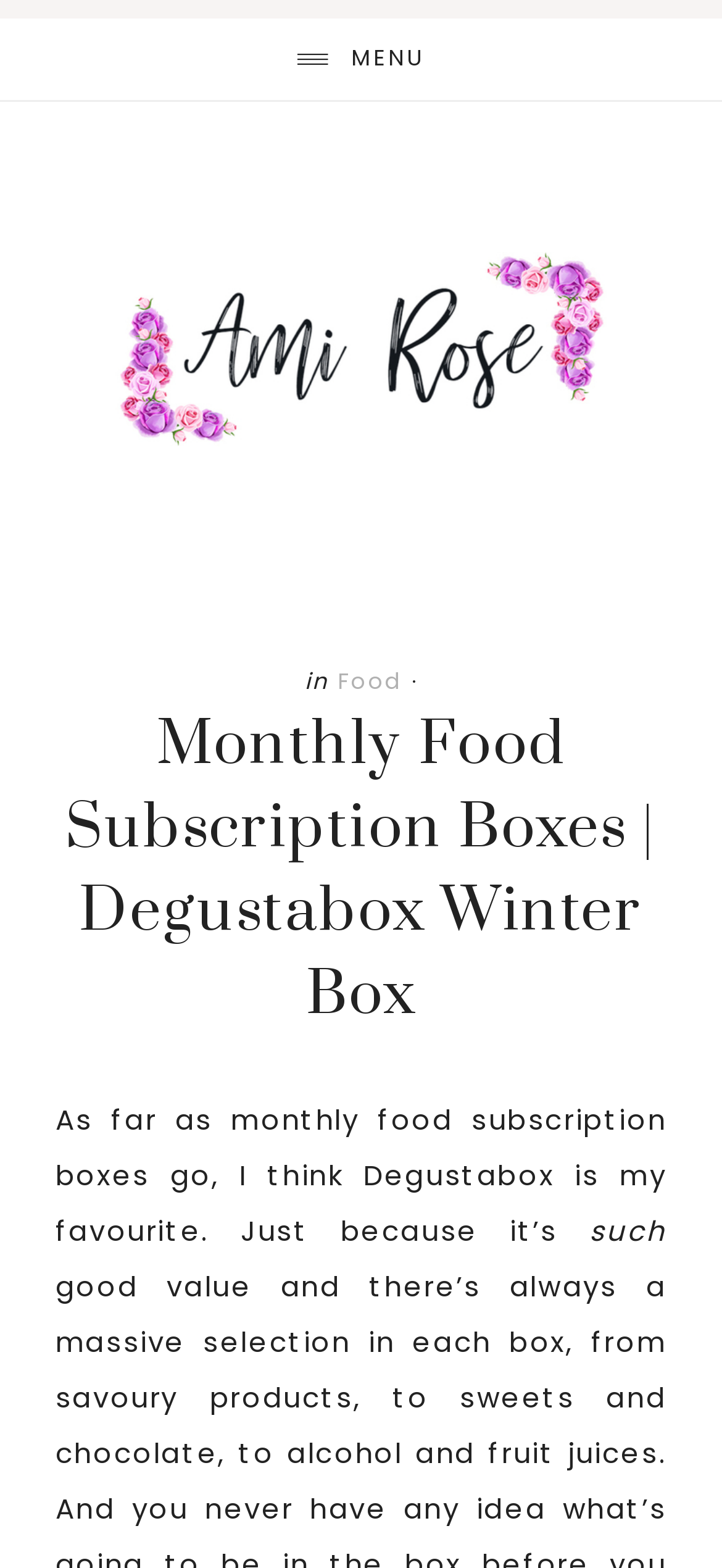How many food/drink products are included in Degustabox?
Kindly give a detailed and elaborate answer to the question.

According to the webpage, Degustabox includes 10-15 food/drink products, which is mentioned in the text '10-15 food/drink products for just £5.99'.